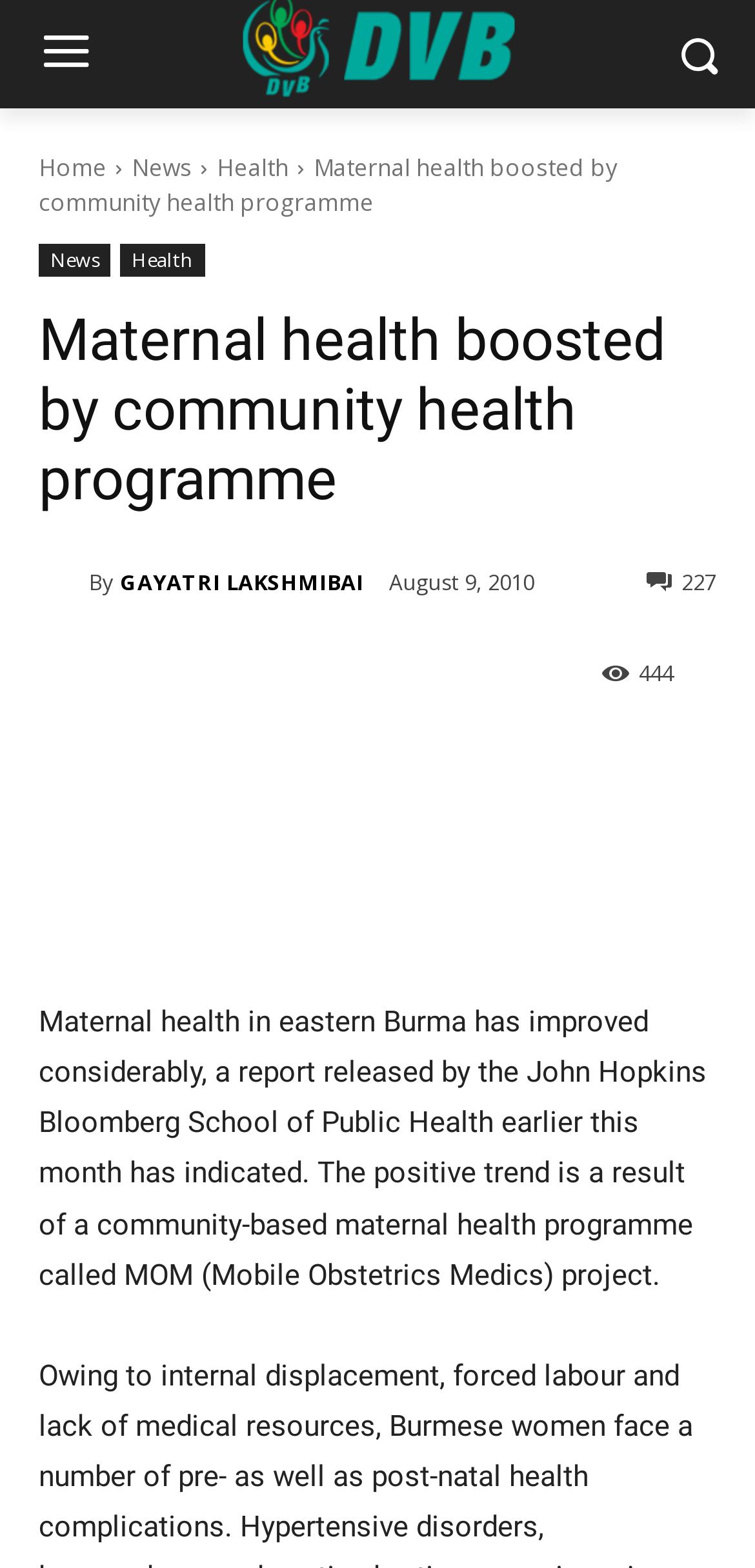Use a single word or phrase to answer this question: 
When was the article published?

August 9, 2010